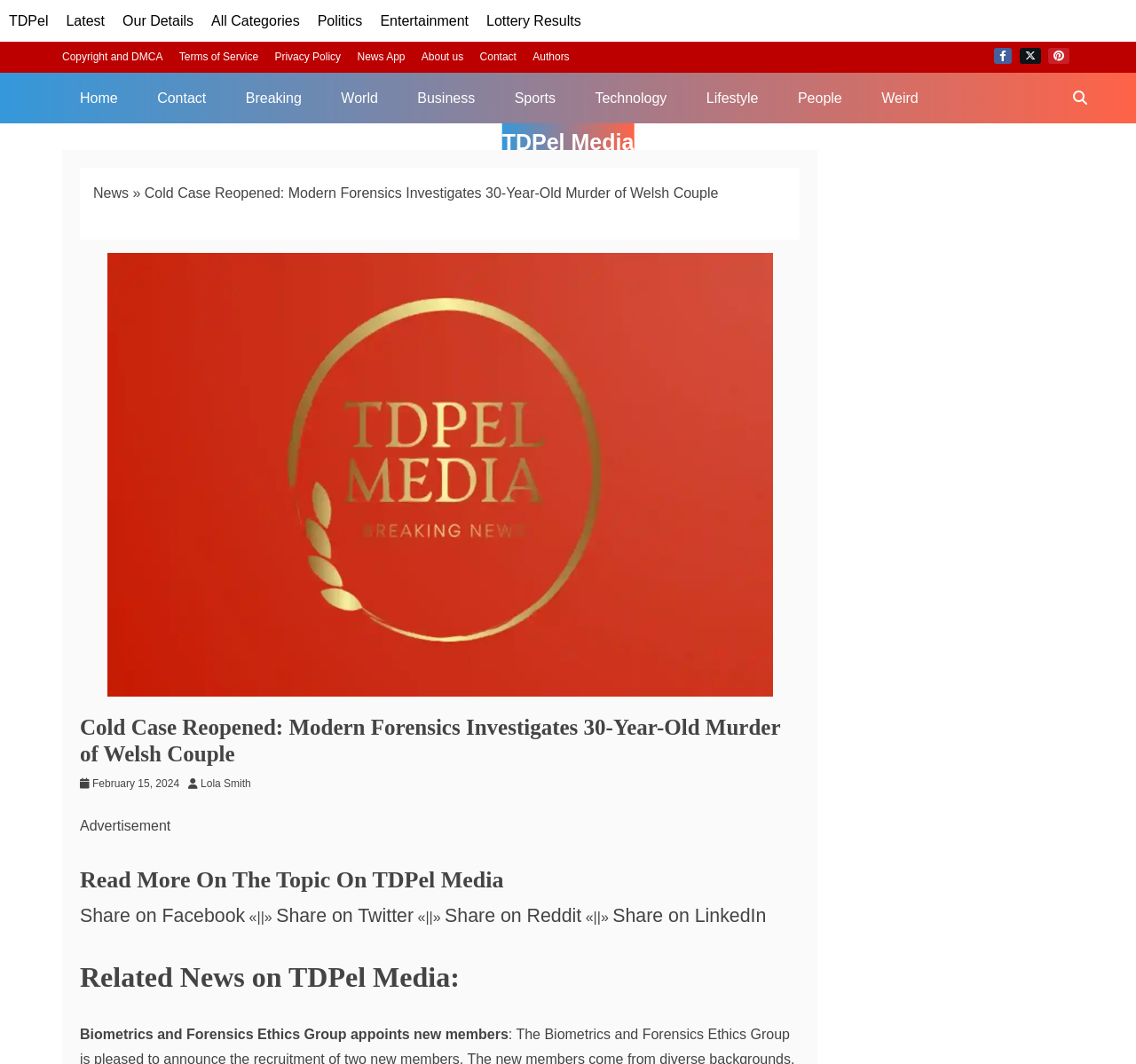Kindly determine the bounding box coordinates for the clickable area to achieve the given instruction: "Click on the 'TDPel' link".

[0.008, 0.013, 0.043, 0.027]